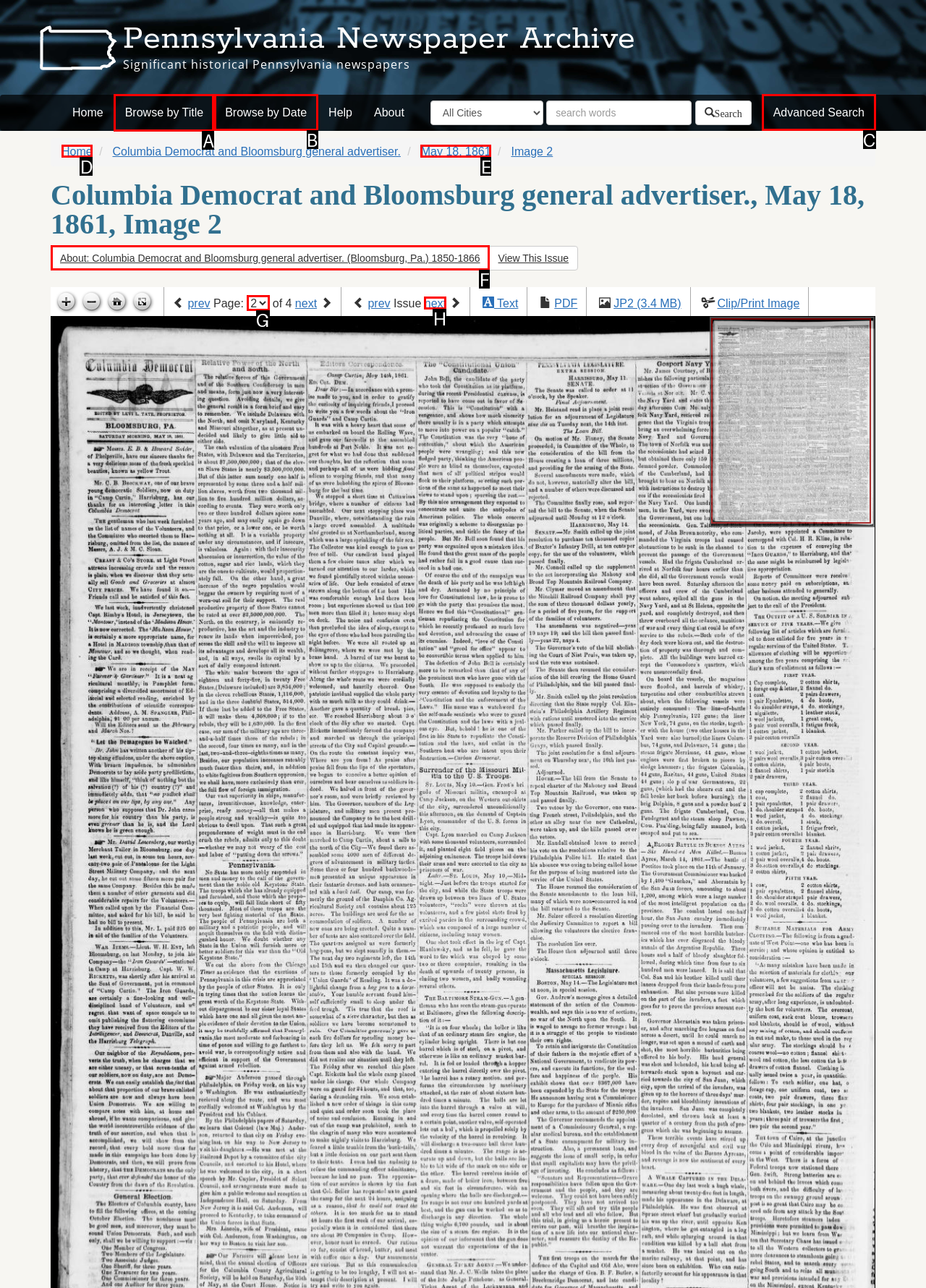From the options shown in the screenshot, tell me which lettered element I need to click to complete the task: Browse by title.

A